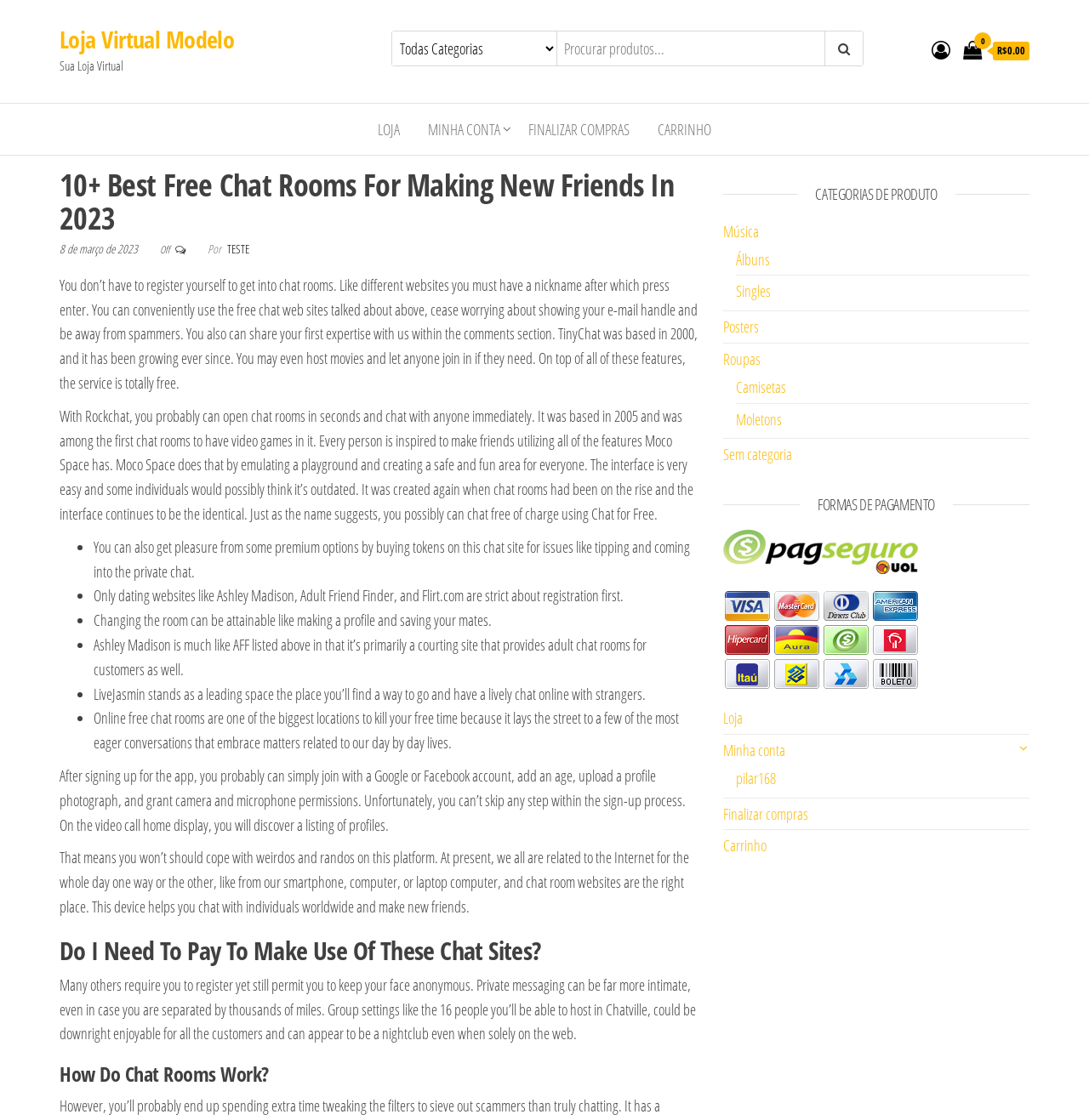What is the name of the first chat room mentioned in the article?
Relying on the image, give a concise answer in one word or a brief phrase.

TinyChat